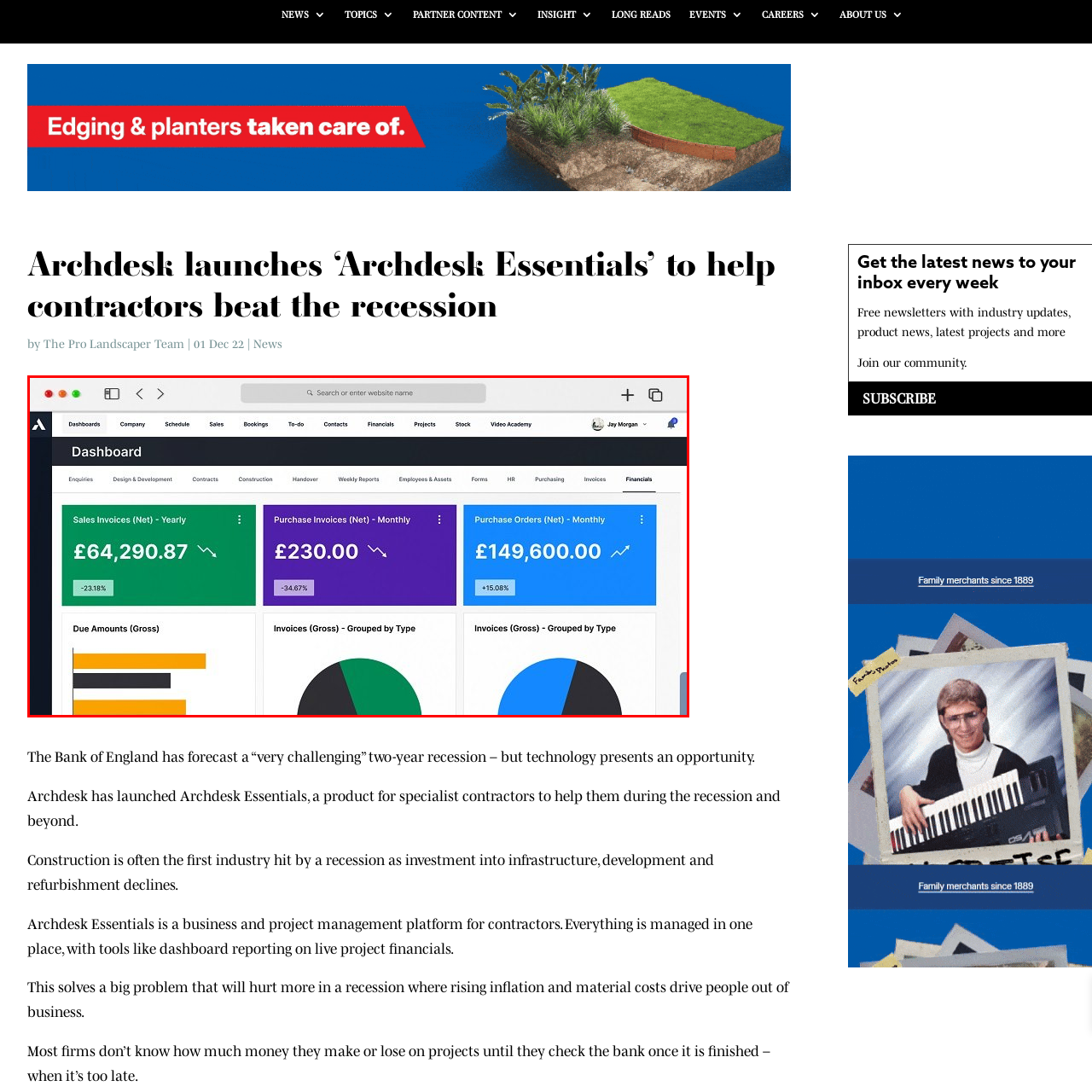What is the purpose of the visual graphs in the dashboard?
Focus on the section of the image outlined in red and give a thorough answer to the question.

The answer can be inferred from the context of the dashboard interface, which is designed to provide a clear summary of essential financial data for effective management. The visual graphs are likely included to help users analyze financial performance and make informed business decisions.